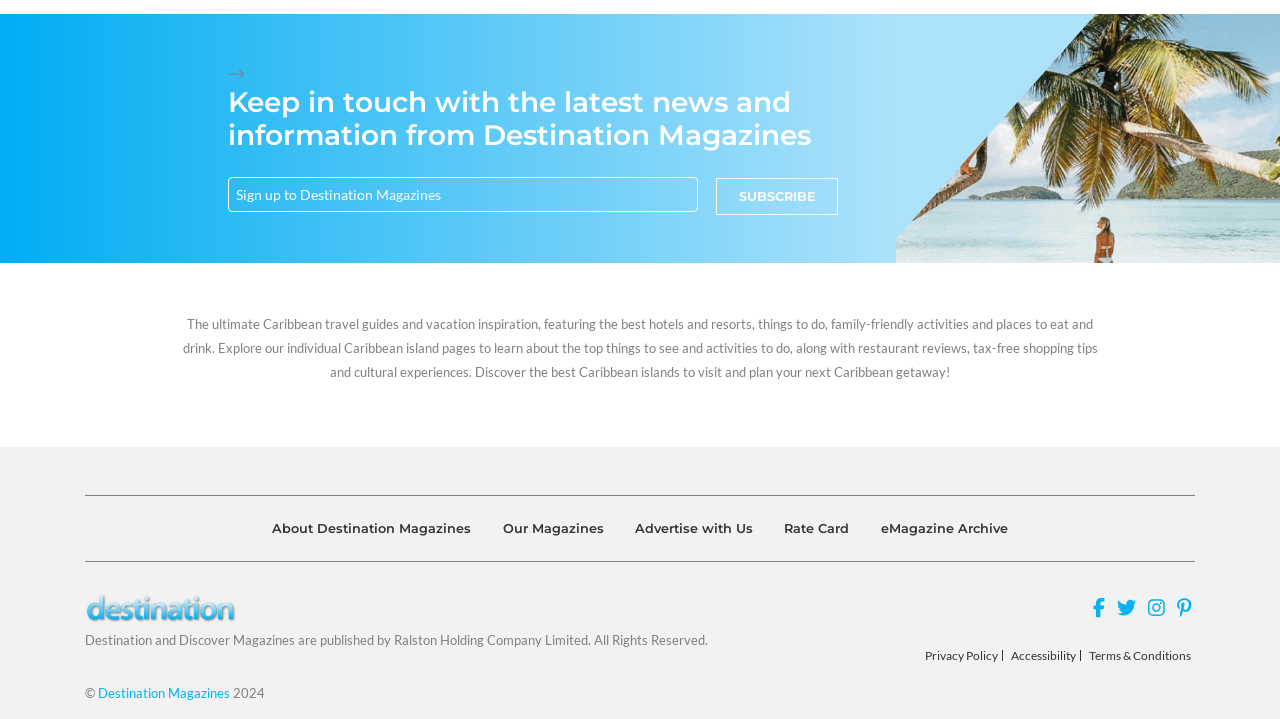Find the bounding box coordinates for the HTML element described as: "About Destination Magazines". The coordinates should consist of four float values between 0 and 1, i.e., [left, top, right, bottom].

[0.205, 0.707, 0.376, 0.762]